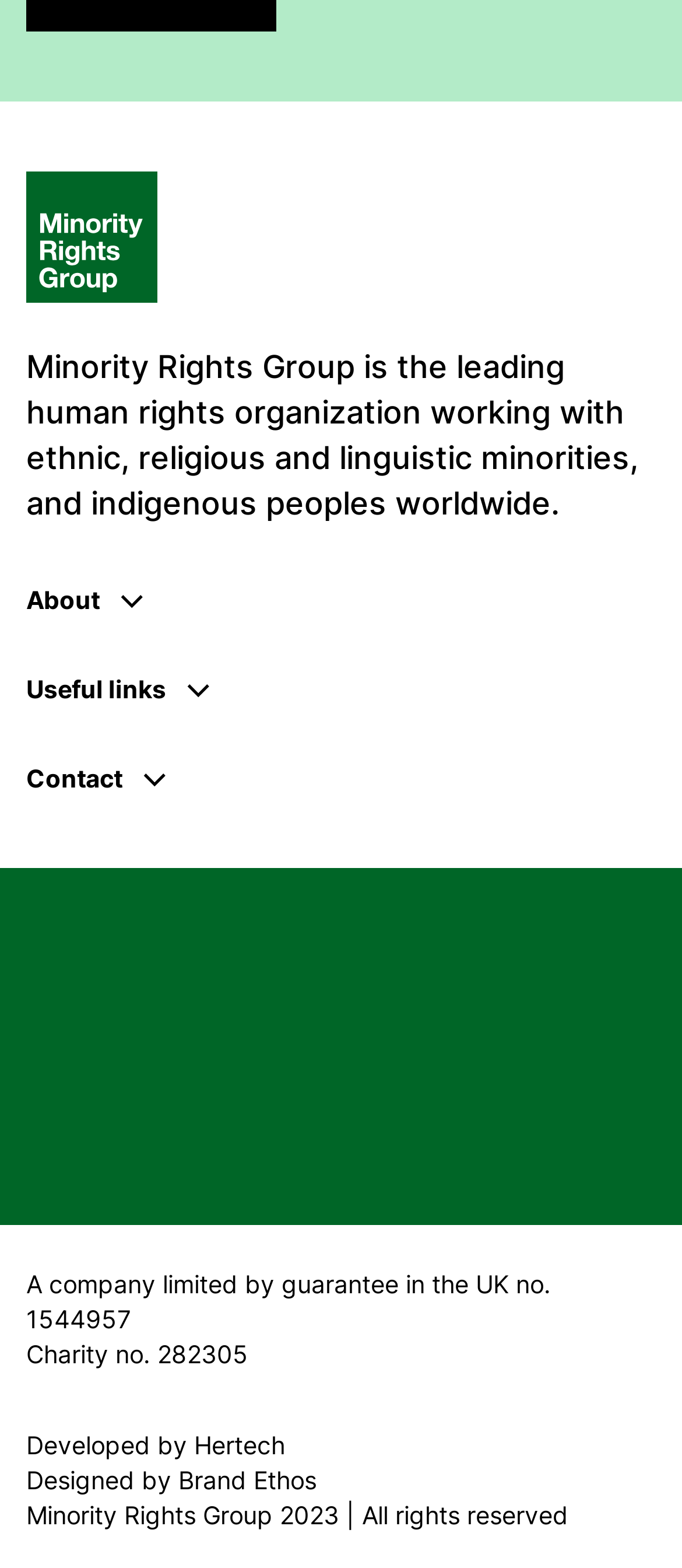Please identify the bounding box coordinates of the area I need to click to accomplish the following instruction: "Visit the Who we are page".

[0.038, 0.426, 0.236, 0.445]